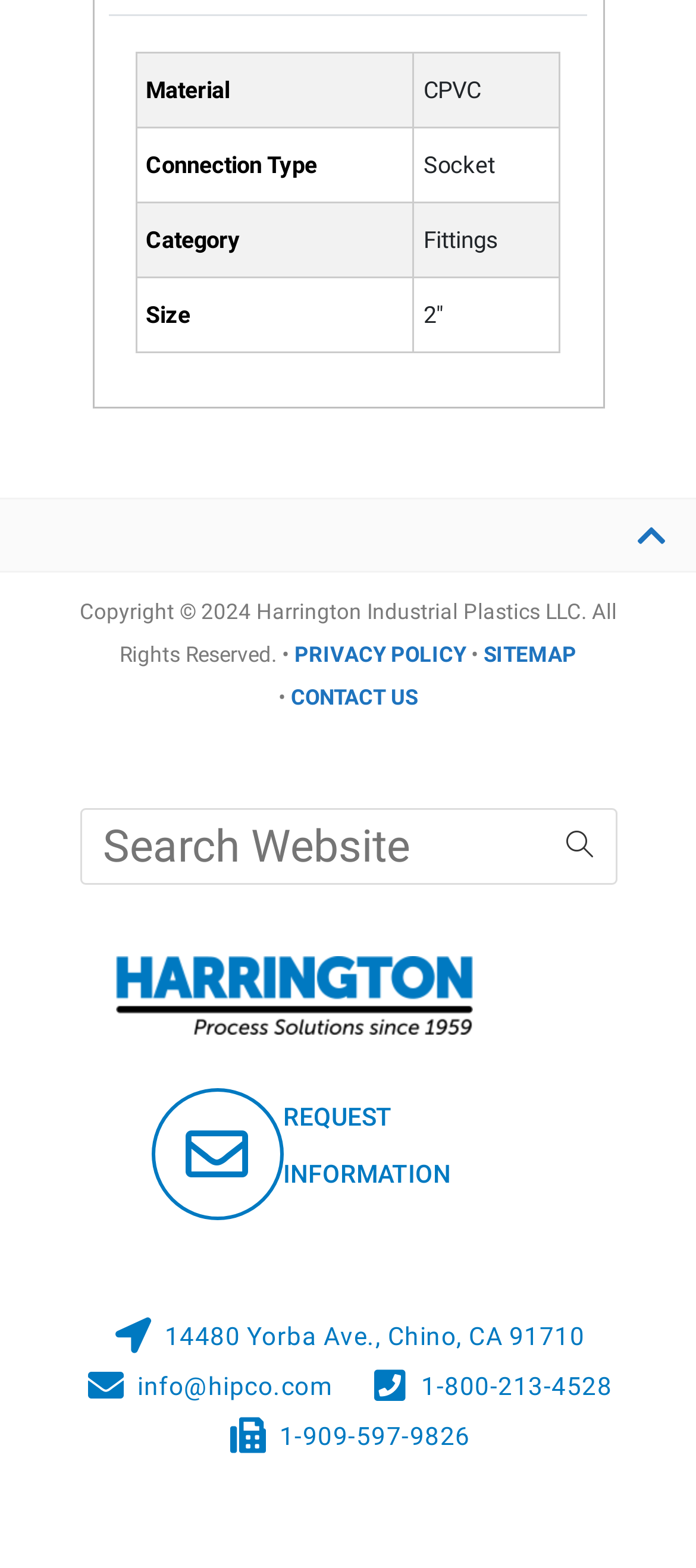Show me the bounding box coordinates of the clickable region to achieve the task as per the instruction: "select material type".

[0.195, 0.034, 0.595, 0.081]